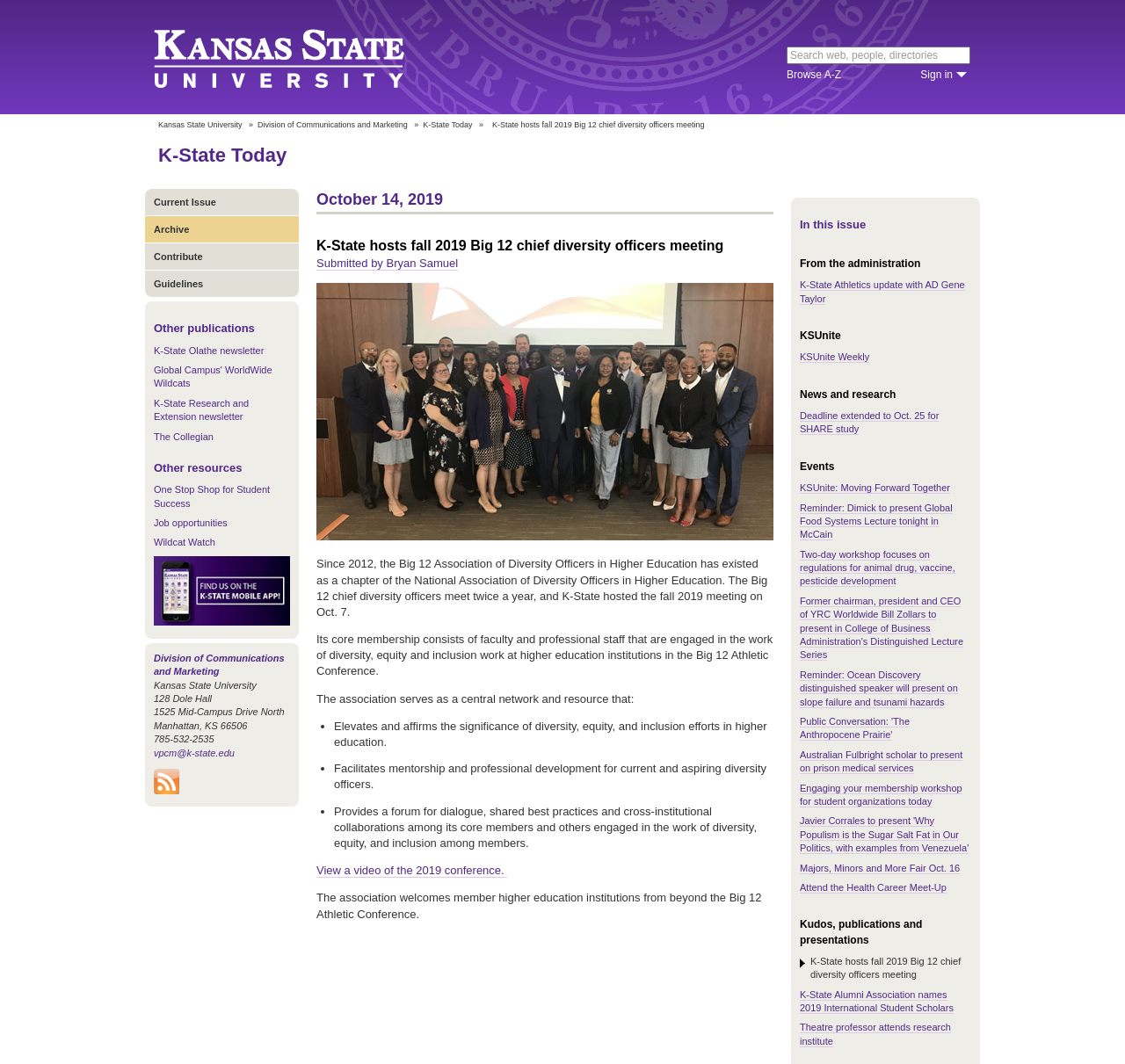What is the purpose of the Big 12 Association of Diversity Officers in Higher Education?
Offer a detailed and full explanation in response to the question.

I found the answer by reading the text under the heading 'K-State hosts fall 2019 Big 12 chief diversity officers meeting', which describes the association's core membership and its purposes, including elevating and affirming diversity, equity, and inclusion efforts.